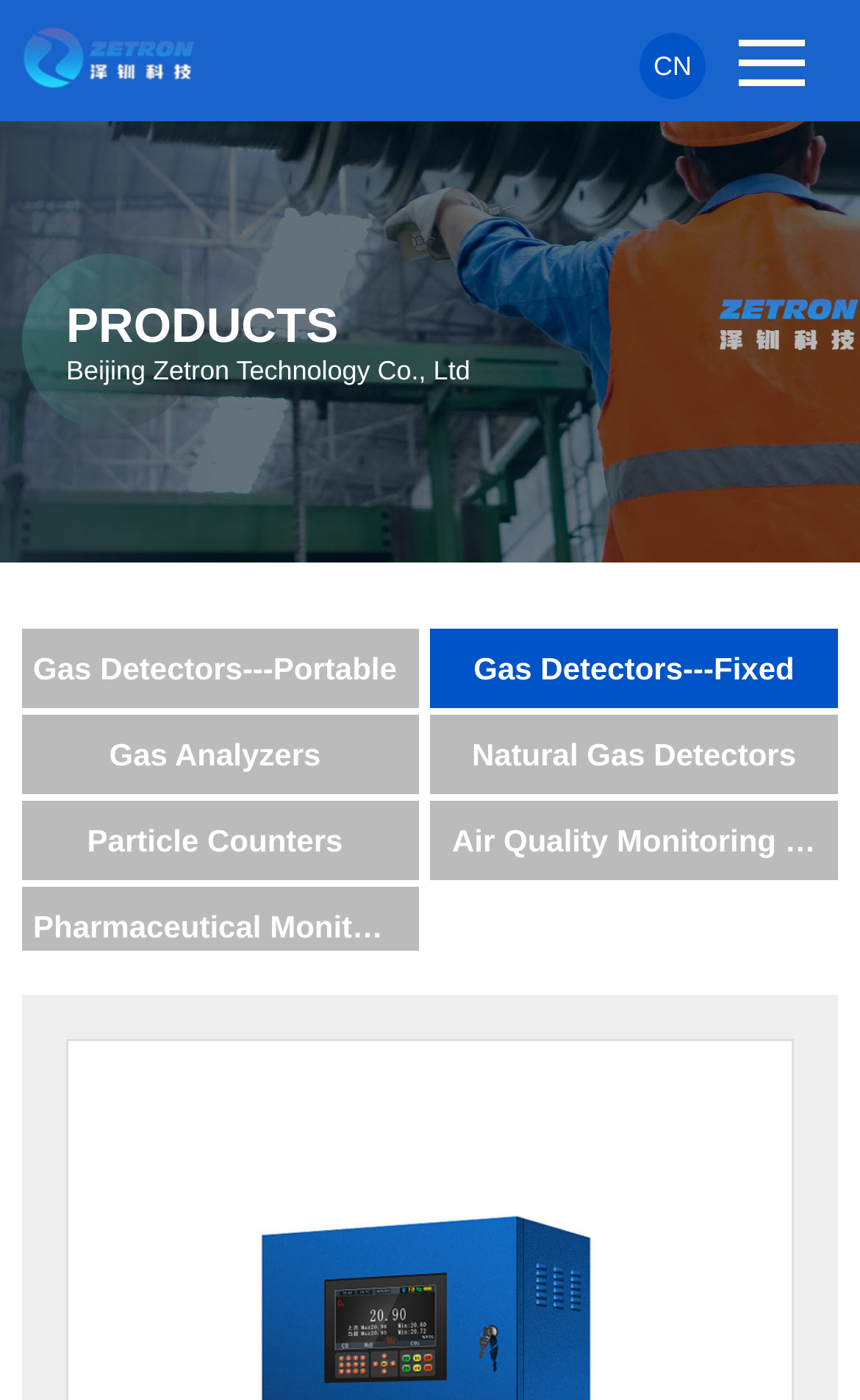Please identify the bounding box coordinates of the region to click in order to complete the given instruction: "explore air quality monitoring systems". The coordinates should be four float numbers between 0 and 1, i.e., [left, top, right, bottom].

[0.5, 0.572, 0.974, 0.629]